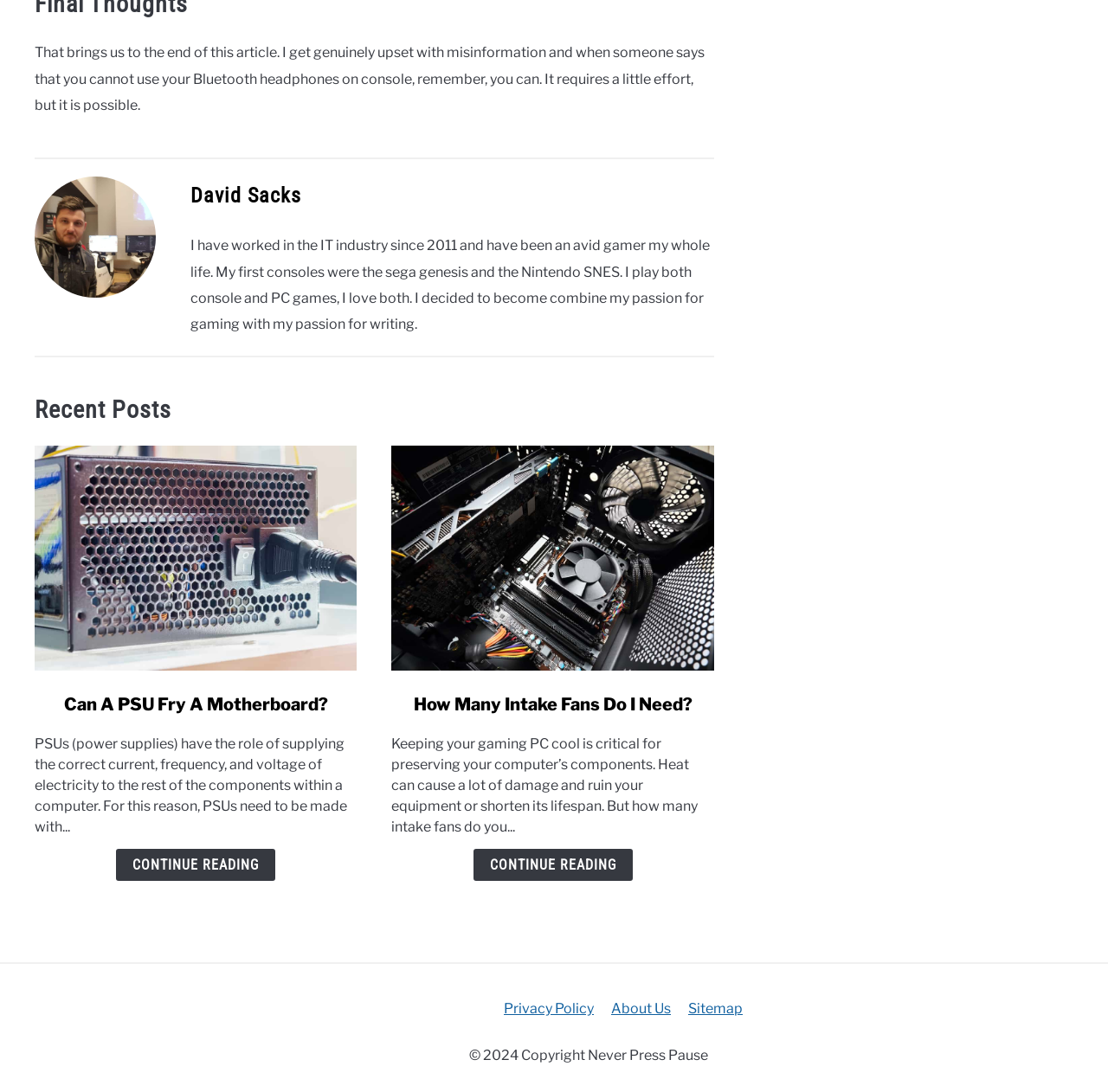Please provide the bounding box coordinates for the element that needs to be clicked to perform the following instruction: "Click on the 'About Us' link". The coordinates should be given as four float numbers between 0 and 1, i.e., [left, top, right, bottom].

[0.552, 0.916, 0.605, 0.931]